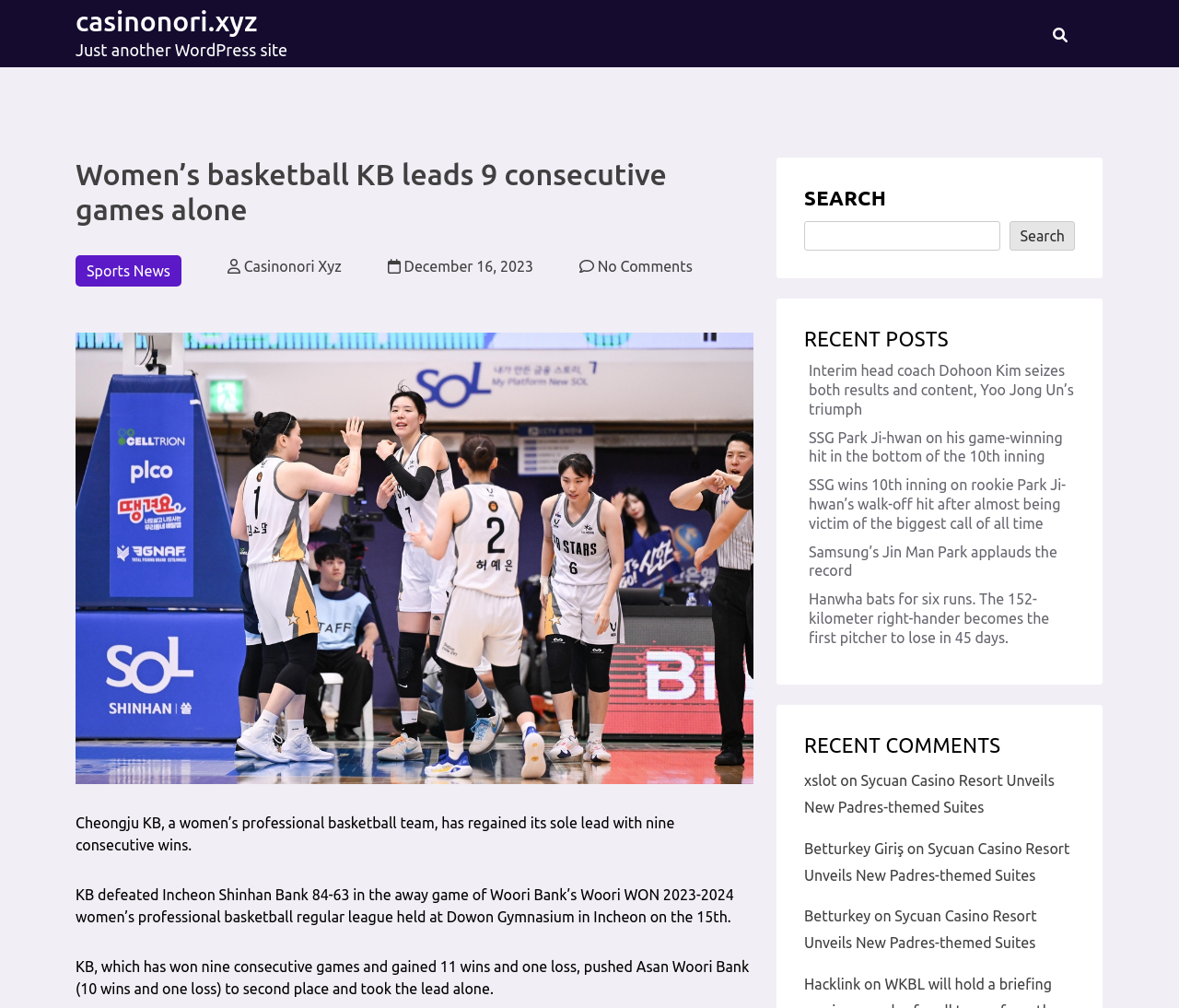Produce a meticulous description of the webpage.

This webpage appears to be a blog or news website, with a focus on sports news. At the top, there is a heading that reads "Women's basketball KB leads 9 consecutive games alone" and a link to the website's title, "casinonori.xyz Just another WordPress site". 

To the right of the heading, there is a button with an icon, and below it, there are several links and text elements. The links include "Sports News", "Casinonori Xyz", and "No Comments", while the text elements display the date "December 16, 2023" and a brief summary of a news article about a women's professional basketball team, Cheongju KB, winning nine consecutive games.

Below this section, there is a longer article about the same topic, with three paragraphs of text. The article discusses Cheongju KB's recent wins and its current standing in the league.

To the right of the article, there is a search bar with a button labeled "Search". Below the search bar, there is a heading that reads "RECENT POSTS", followed by five links to other news articles. The articles appear to be about various sports topics, including baseball and basketball.

Further down the page, there is another heading that reads "RECENT COMMENTS", followed by three articles or comments. Each article has a link to a different topic, including a casino resort and a sports betting website.

At the very bottom of the page, there are several links and text elements, including links to other websites and a few instances of the text "on". The overall layout of the page is cluttered, with many elements competing for attention.